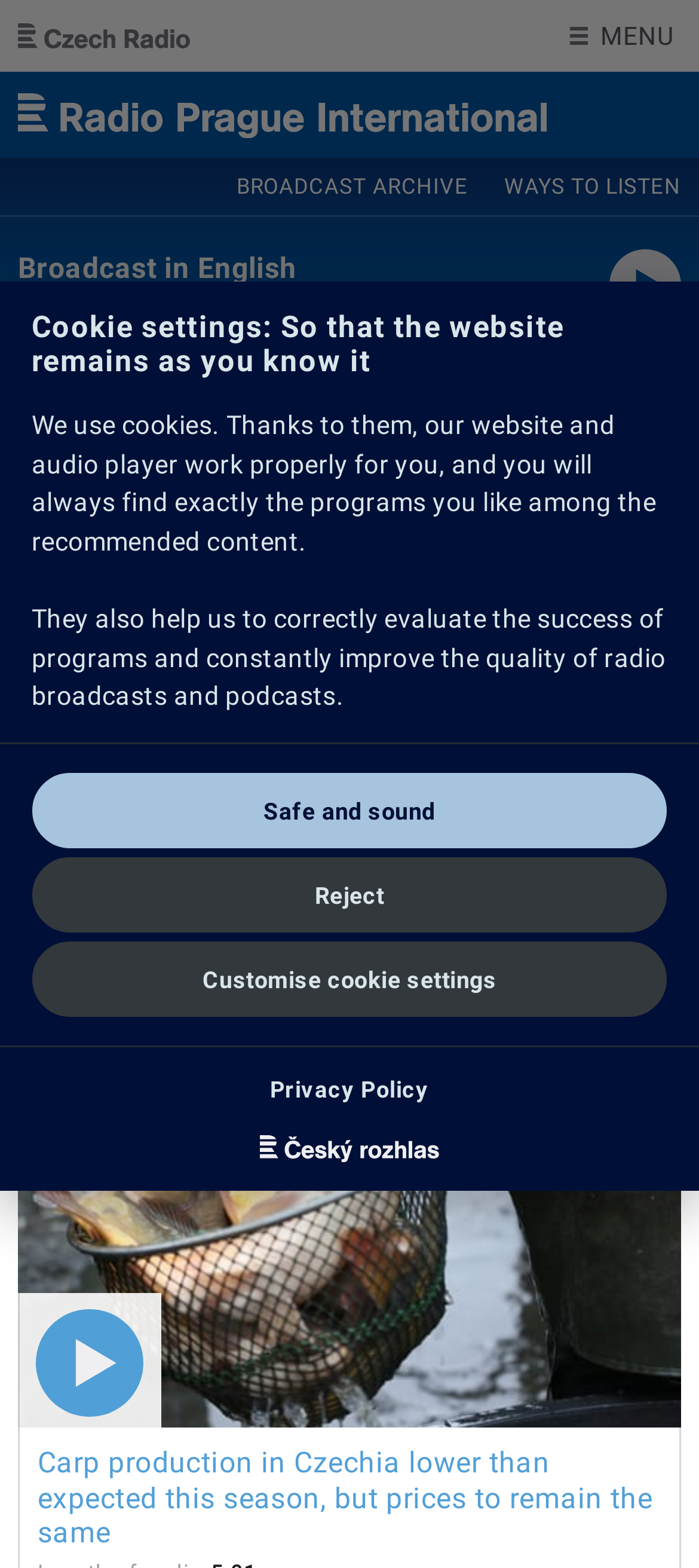What is the language of the radio broadcast?
Answer the question using a single word or phrase, according to the image.

English